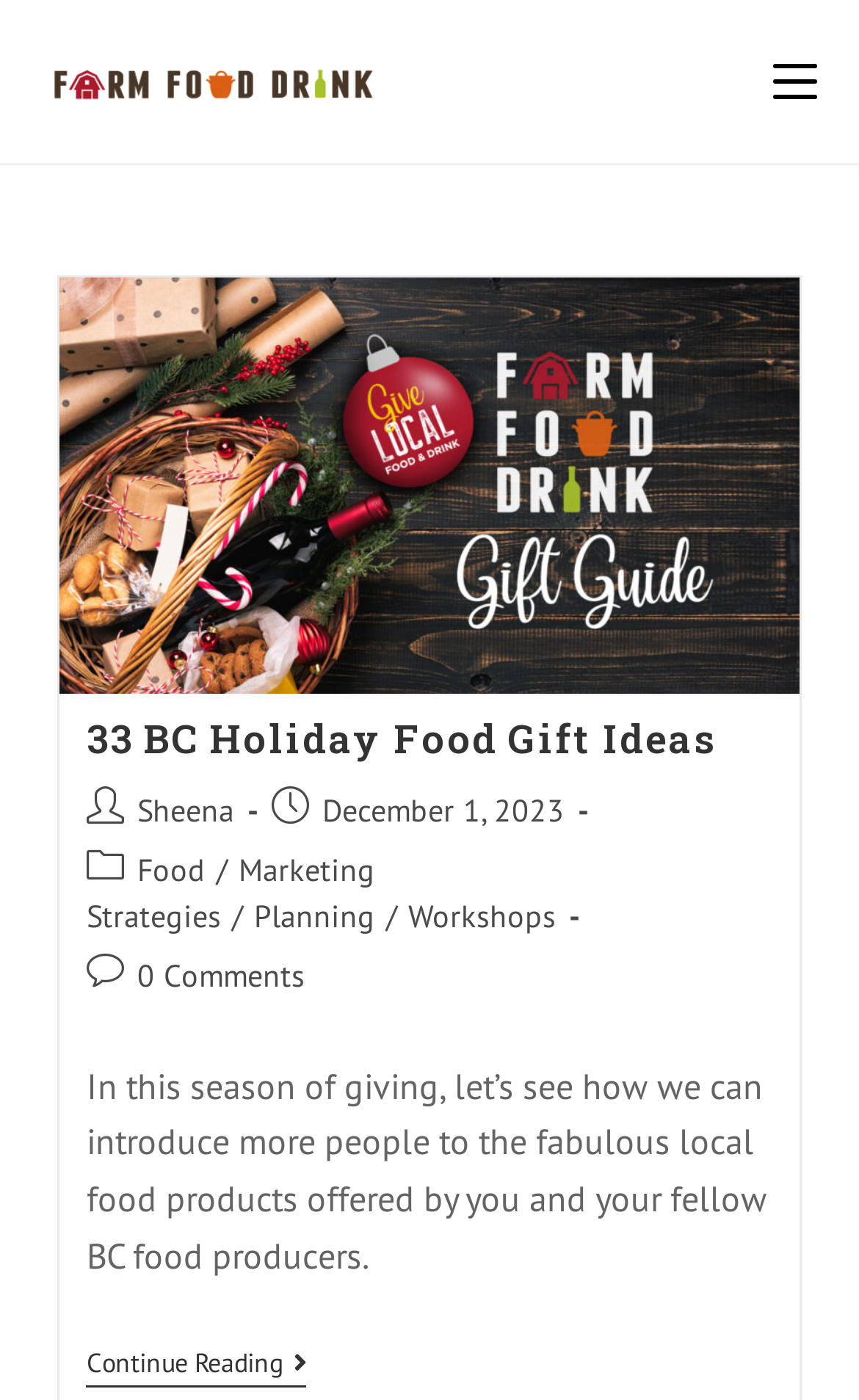What is the title of the article?
Please provide a single word or phrase answer based on the image.

33 BC Holiday Food Gift Ideas